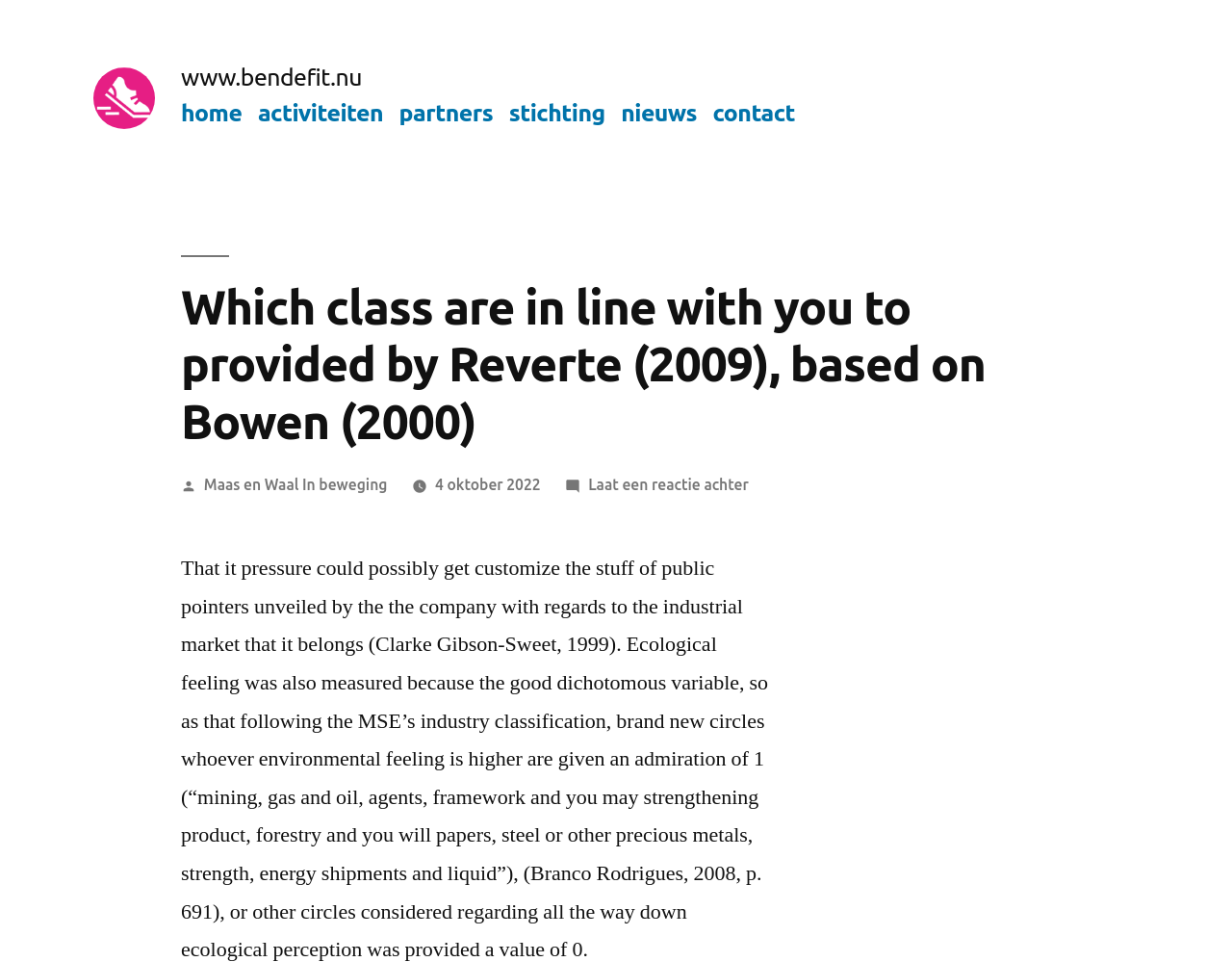Please give a short response to the question using one word or a phrase:
What is the topic of the article?

Which class are in line with you